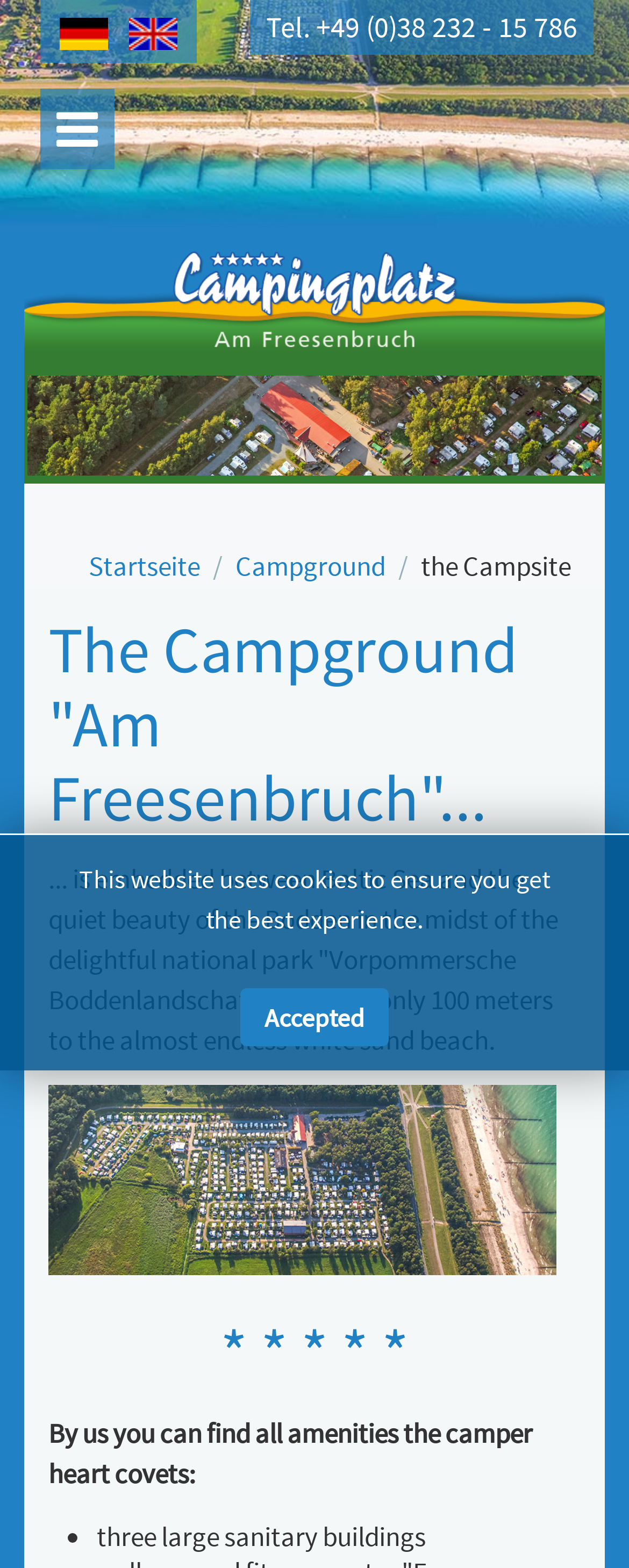What amenities are available at the campsite?
Can you provide an in-depth and detailed response to the question?

The webpage mentions that by the campsite, you can find all amenities the camper heart covets, including three large sanitary buildings, as listed in the bullet points.